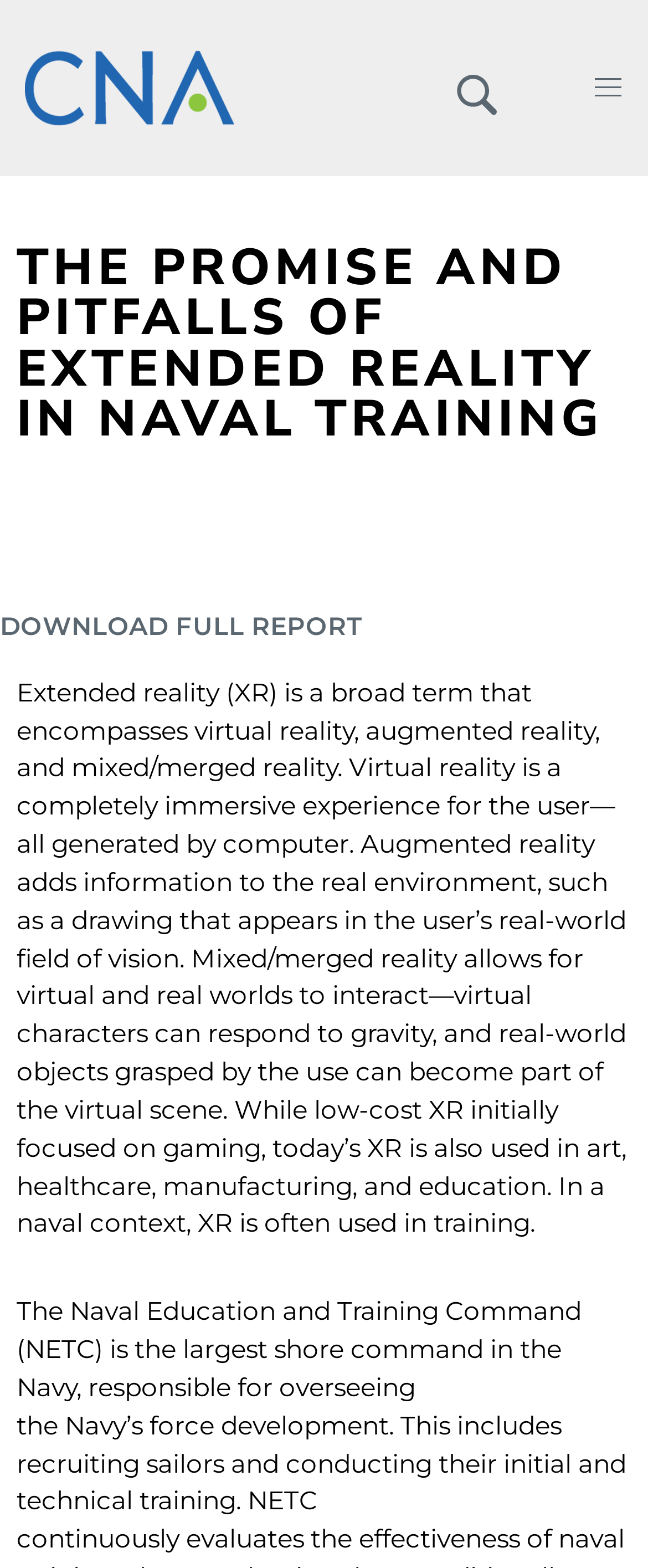Write an elaborate caption that captures the essence of the webpage.

The webpage is about the use of extended reality in naval training. At the top left corner, there is a link to "CNA" accompanied by a small image with the same name. Next to it, on the top right corner, is a search button with a magnifying glass icon. 

Below the top section, there is a prominent heading that reads "THE PROMISE AND PITFALLS OF EXTENDED REALITY IN NAVAL TRAINING". This heading spans the entire width of the page. 

Underneath the heading, there is a link to download the full report. 

The main content of the webpage is divided into two paragraphs. The first paragraph explains the concept of extended reality, its different types, and its applications in various fields, including gaming, art, healthcare, manufacturing, and education. It also mentions its use in a naval context, specifically in training. 

The second paragraph discusses the Naval Education and Training Command (NETC), its responsibilities, and its role in the Navy's force development, including recruiting sailors and conducting their initial and technical training.